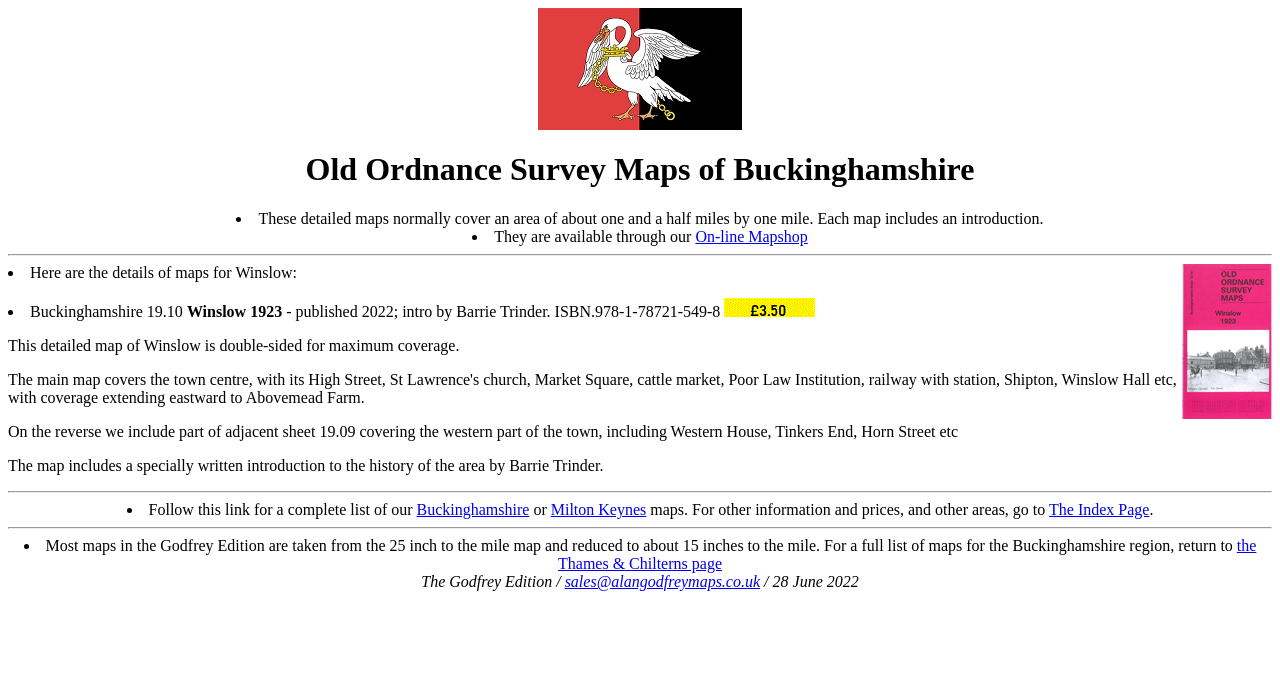Determine the bounding box coordinates for the UI element matching this description: "On-line Mapshop".

[0.543, 0.332, 0.631, 0.357]